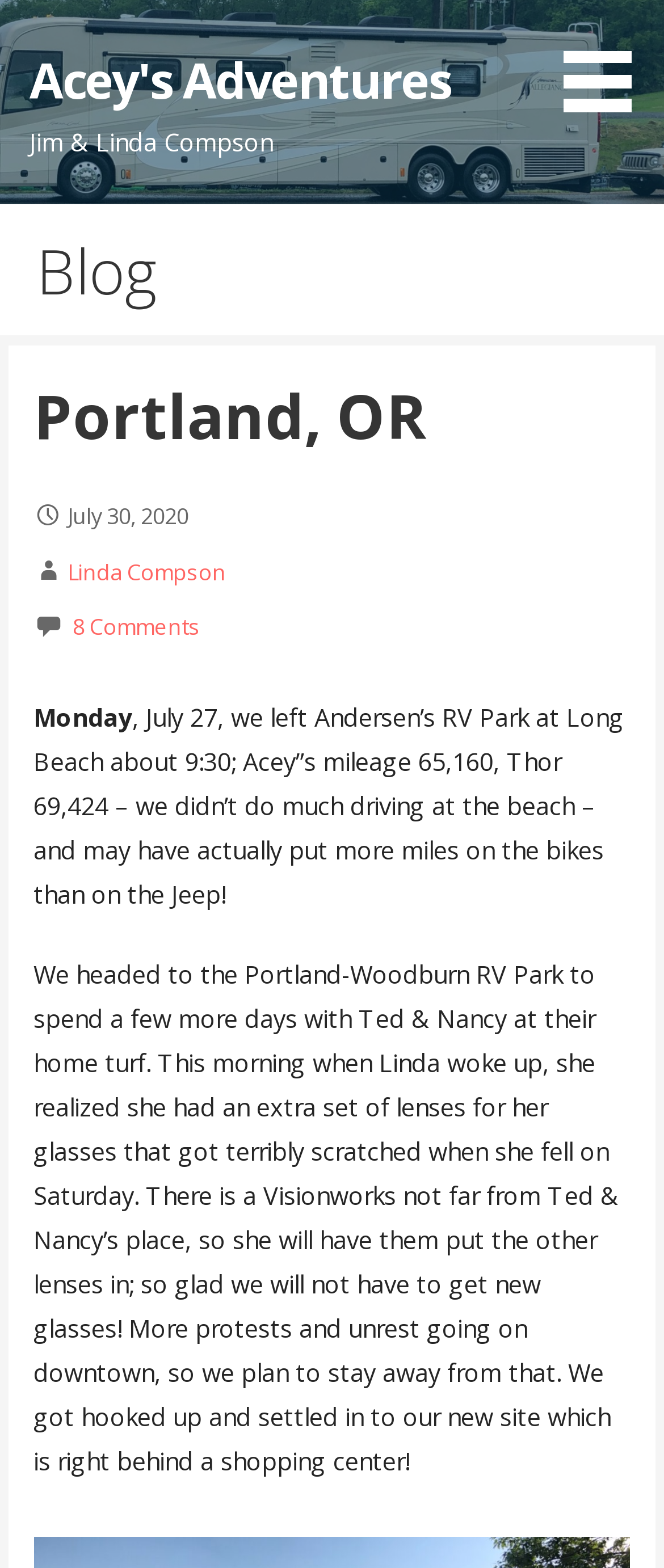What is the current location of Acey's Adventures?
Refer to the image and give a detailed answer to the query.

I found the answer by looking at the heading 'Portland, OR' under the 'Blog' section. This suggests that the current location of Acey's Adventures is Portland, Oregon.